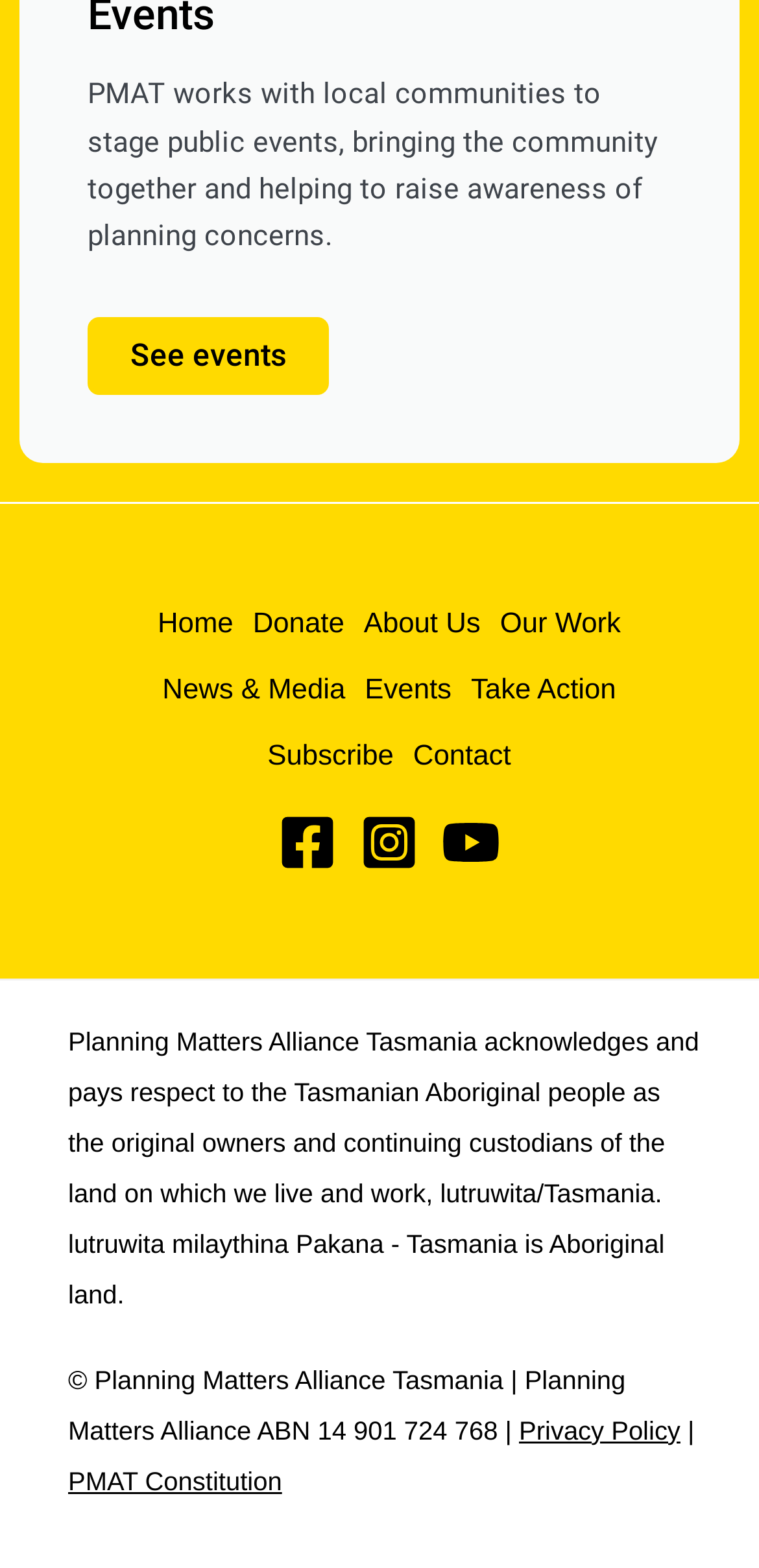How many social media links are available?
Using the image, elaborate on the answer with as much detail as possible.

There are three social media links available on the webpage, which are Facebook, Instagram, and YouTube. These links are located at the bottom of the webpage, and each link has an associated image element.